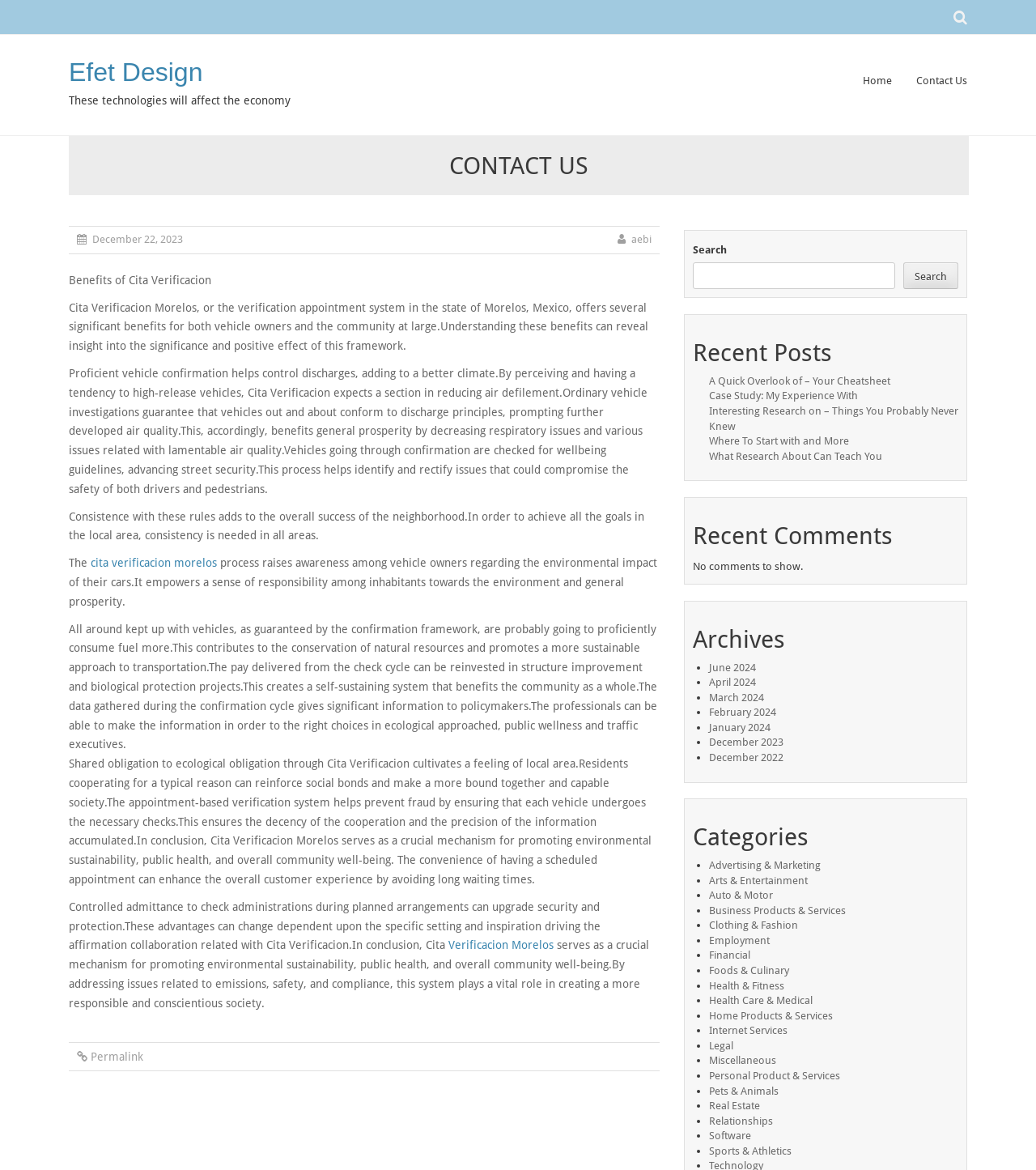Elaborate on the different components and information displayed on the webpage.

The webpage is about Efet Design, with a focus on the benefits of Cita Verificacion, a verification appointment system in the state of Morelos, Mexico. At the top, there is a navigation menu with links to "Home" and "Contact Us". Below this, there is a heading that reads "CONTACT US". 

The main content of the page is divided into sections. The first section has a heading that reads "These technologies will affect the economy". Below this, there is an article that discusses the benefits of Cita Verificacion, including how it helps control emissions, promotes road safety, and raises awareness among vehicle owners about the environmental impact of their cars. The article is divided into several paragraphs, each discussing a different benefit of the system.

To the right of the main content, there is a search bar with a button that reads "Search". Below this, there are headings that read "Recent Posts", "Recent Comments", "Archives", and "Categories". Under each of these headings, there are links to related articles or categories.

At the bottom of the page, there is a footer section with a link that reads "Permalink". The overall layout of the page is clean and easy to navigate, with clear headings and concise text.